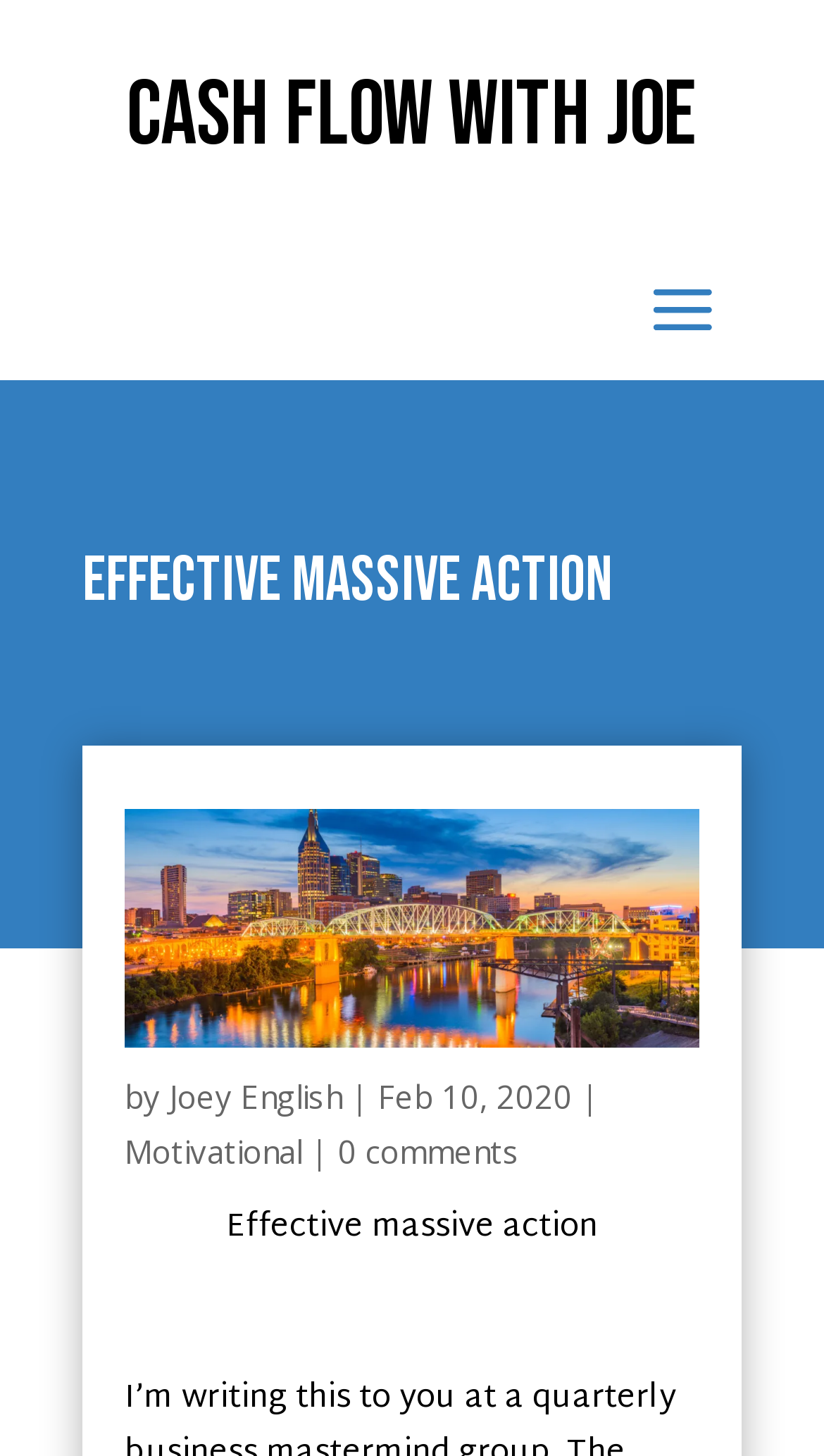Identify and provide the text content of the webpage's primary headline.

Effective massive action